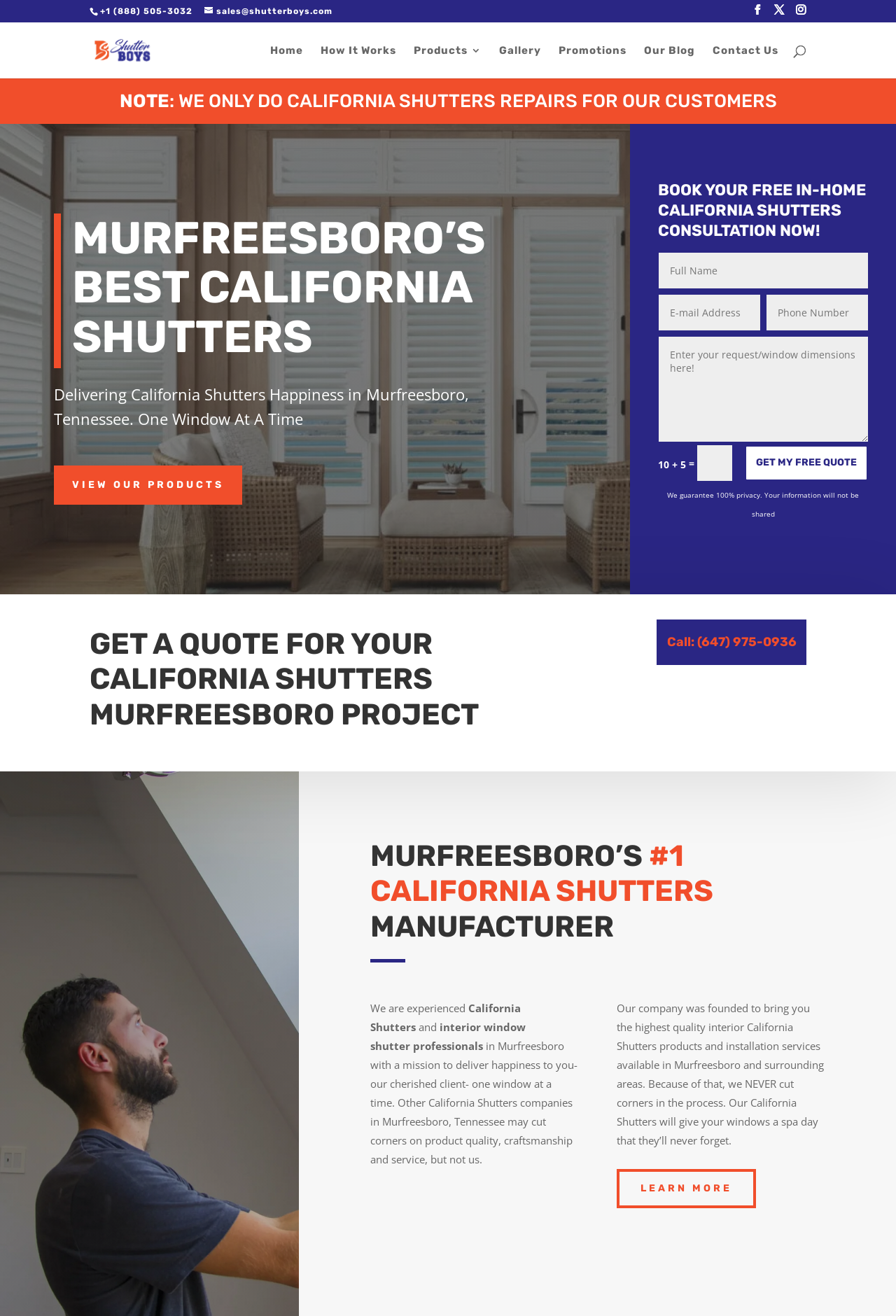Find the bounding box coordinates of the clickable element required to execute the following instruction: "Call the phone number". Provide the coordinates as four float numbers between 0 and 1, i.e., [left, top, right, bottom].

[0.112, 0.005, 0.215, 0.012]